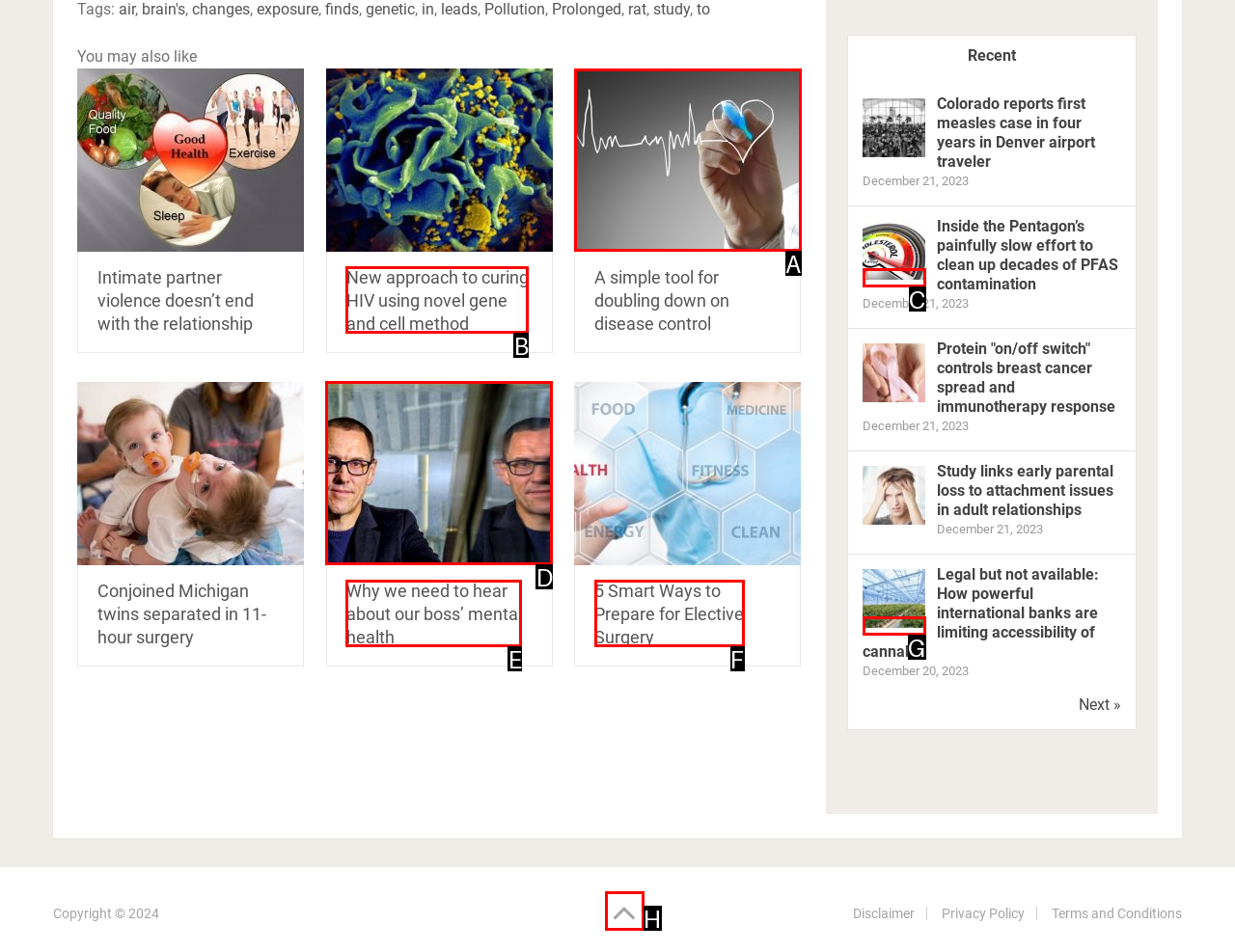Choose the letter that best represents the description: Restauration du patrimoine. Provide the letter as your response.

None